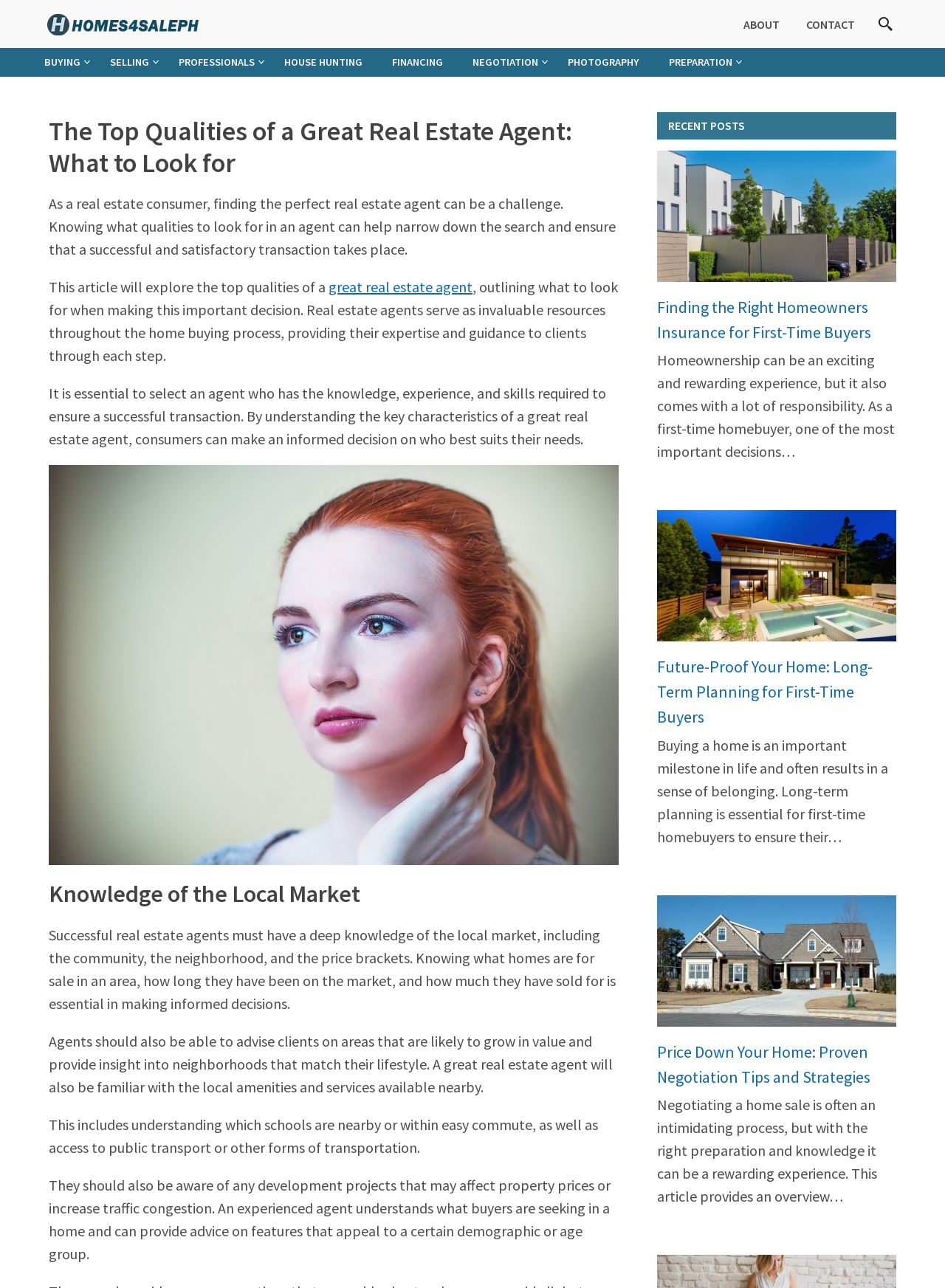What is the name of the website?
Using the visual information, answer the question in a single word or phrase.

Homes4SalePH